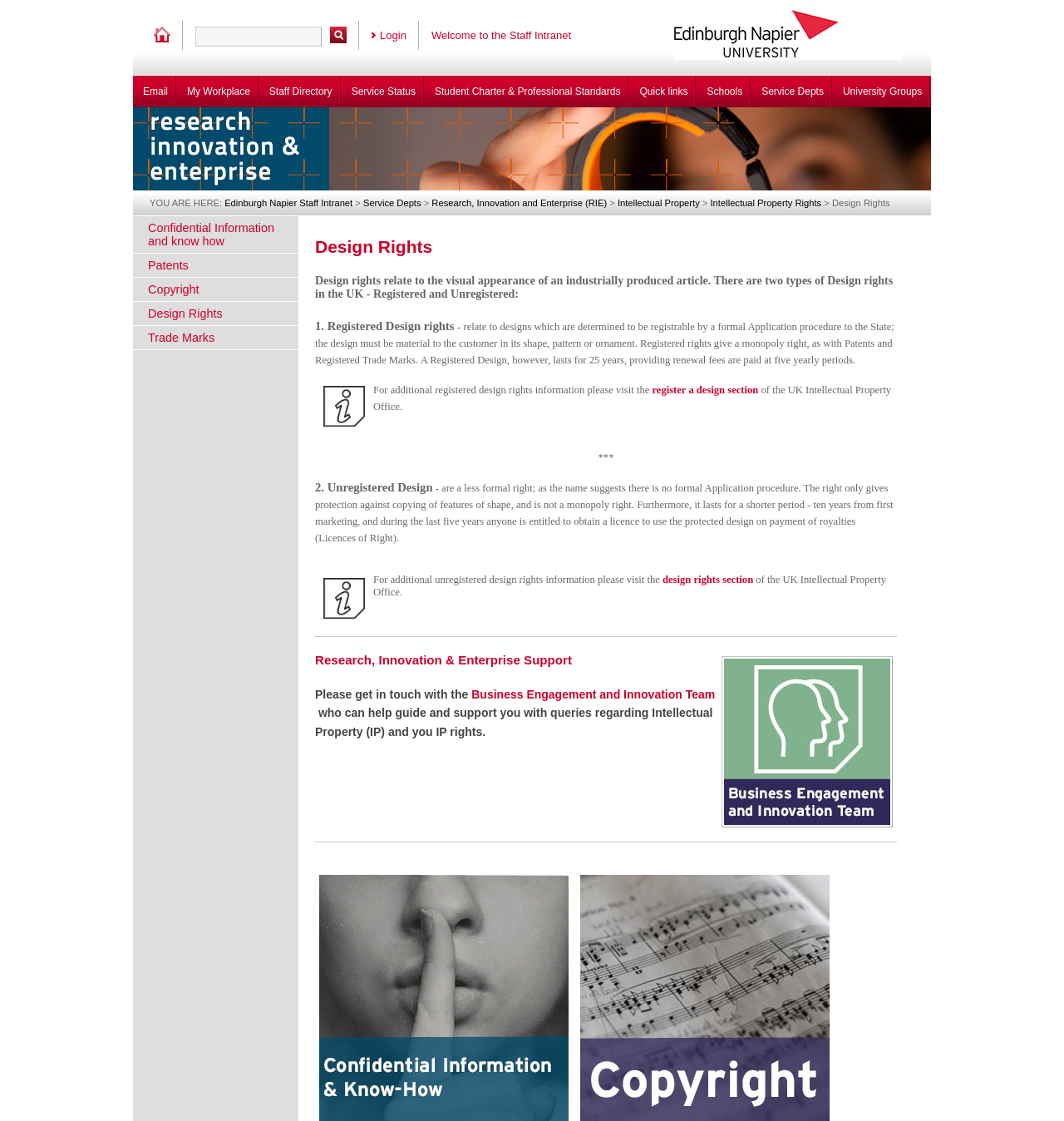Who can help with queries regarding Intellectual Property?
Please give a detailed and elaborate answer to the question based on the image.

The webpage mentions that the Business Engagement and Innovation Team can help guide and support with queries regarding Intellectual Property (IP) and IP rights.